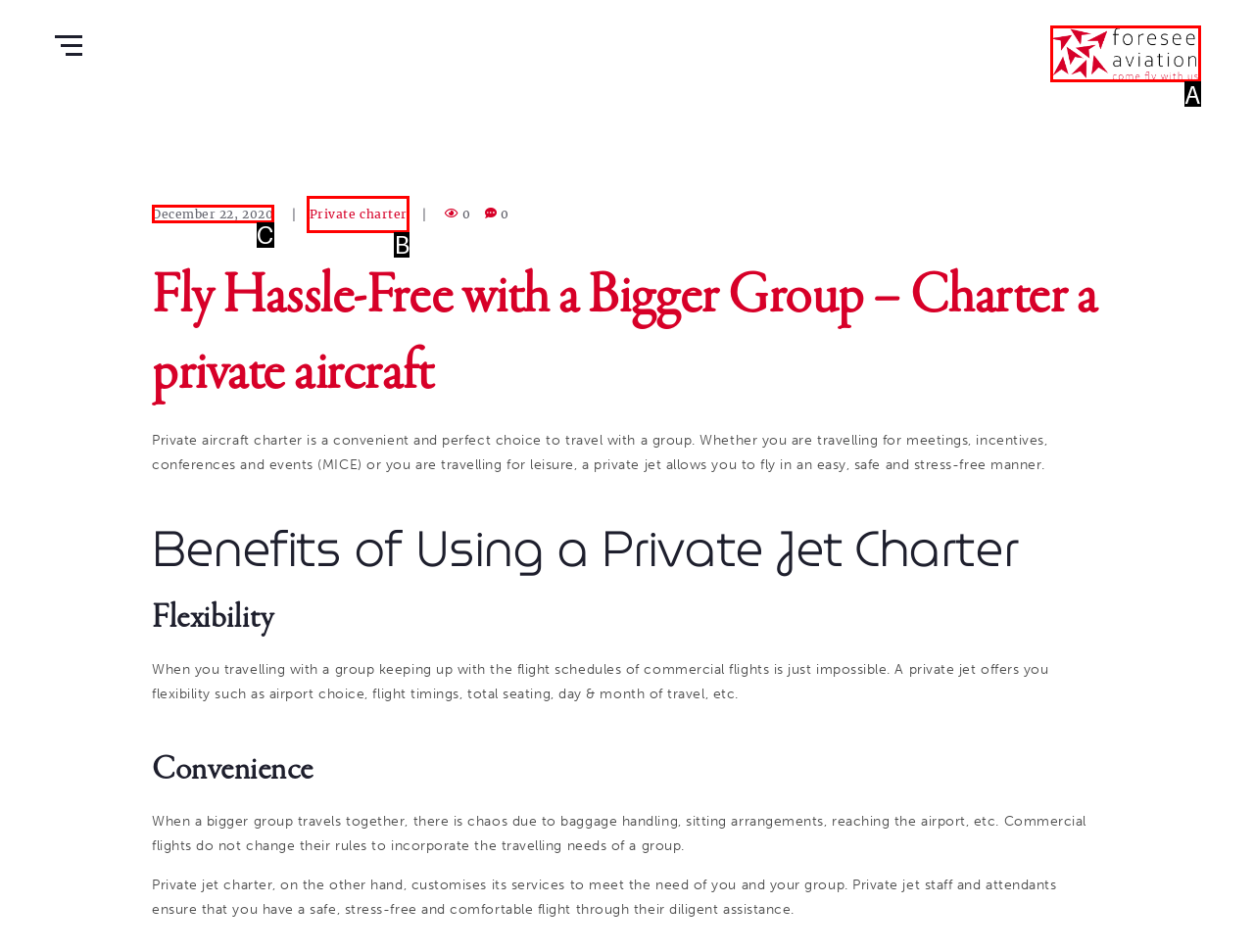Choose the option that best matches the element: December 22, 2020
Respond with the letter of the correct option.

C